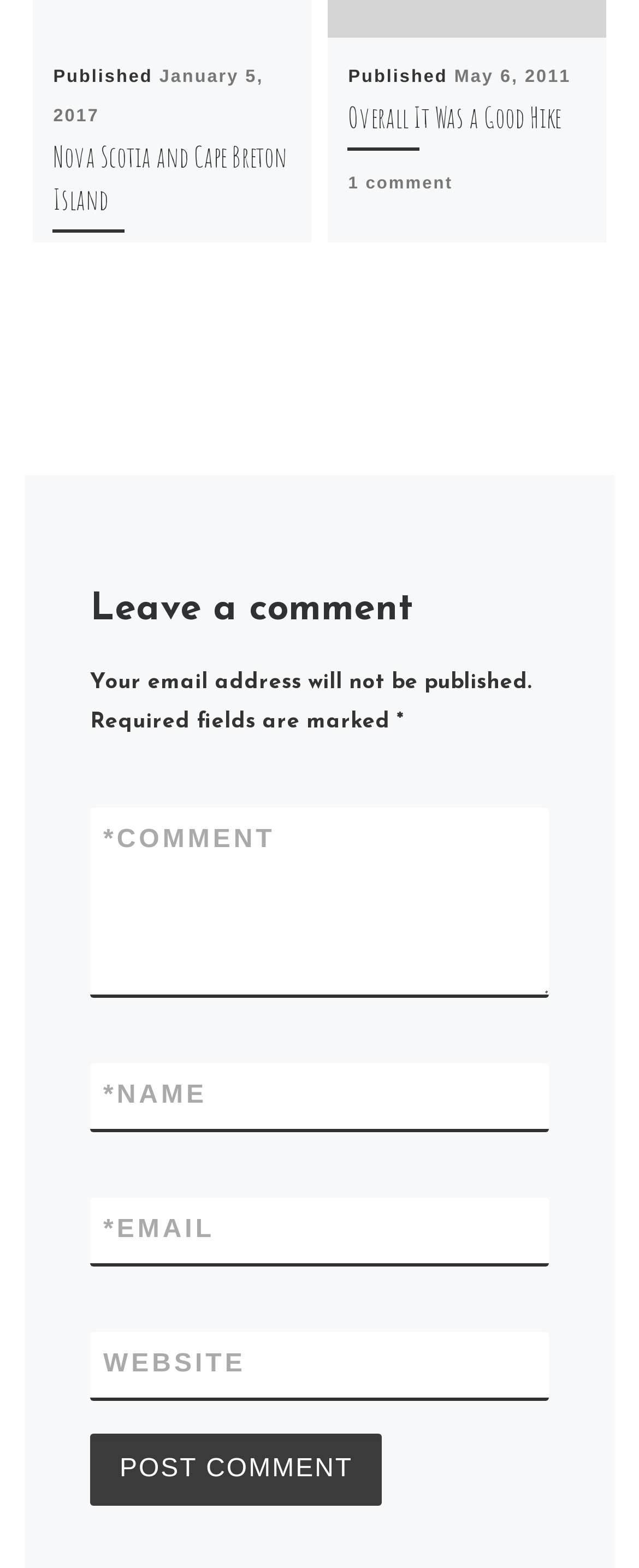Could you find the bounding box coordinates of the clickable area to complete this instruction: "Click the 'Post Comment' button"?

[0.141, 0.914, 0.598, 0.96]